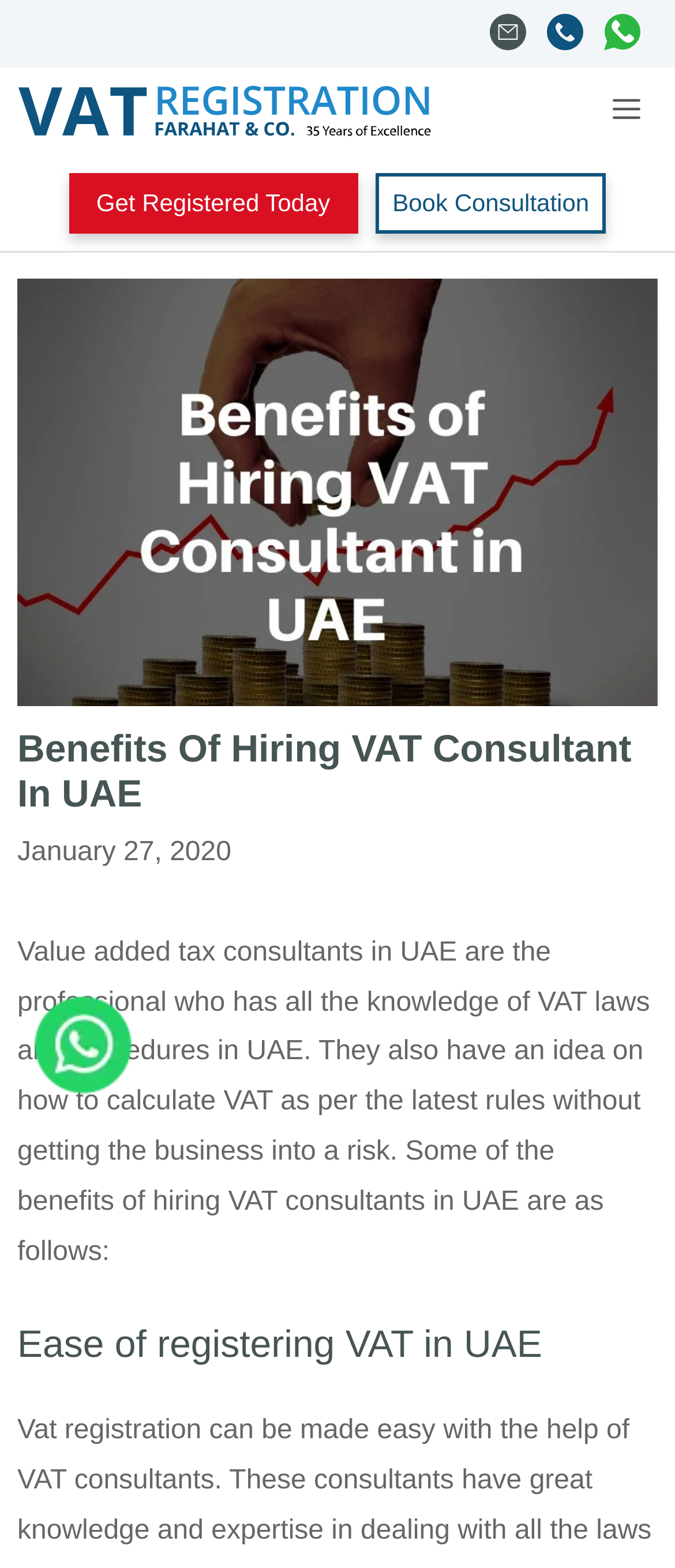What is the text on the top-left link?
Give a single word or phrase as your answer by examining the image.

VAT Registration UAE